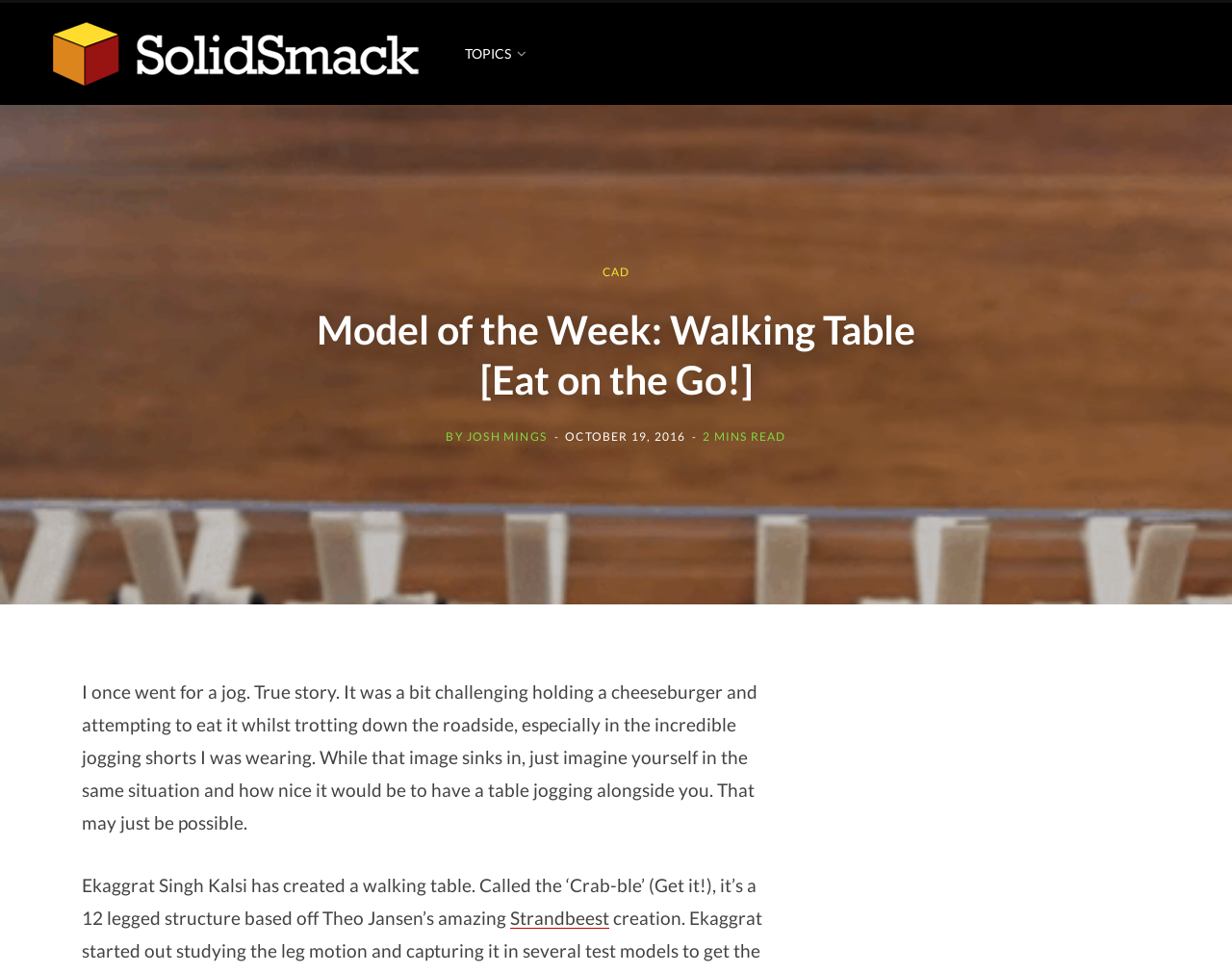Based on the provided description, "TOPICS", find the bounding box of the corresponding UI element in the screenshot.

[0.363, 0.021, 0.441, 0.09]